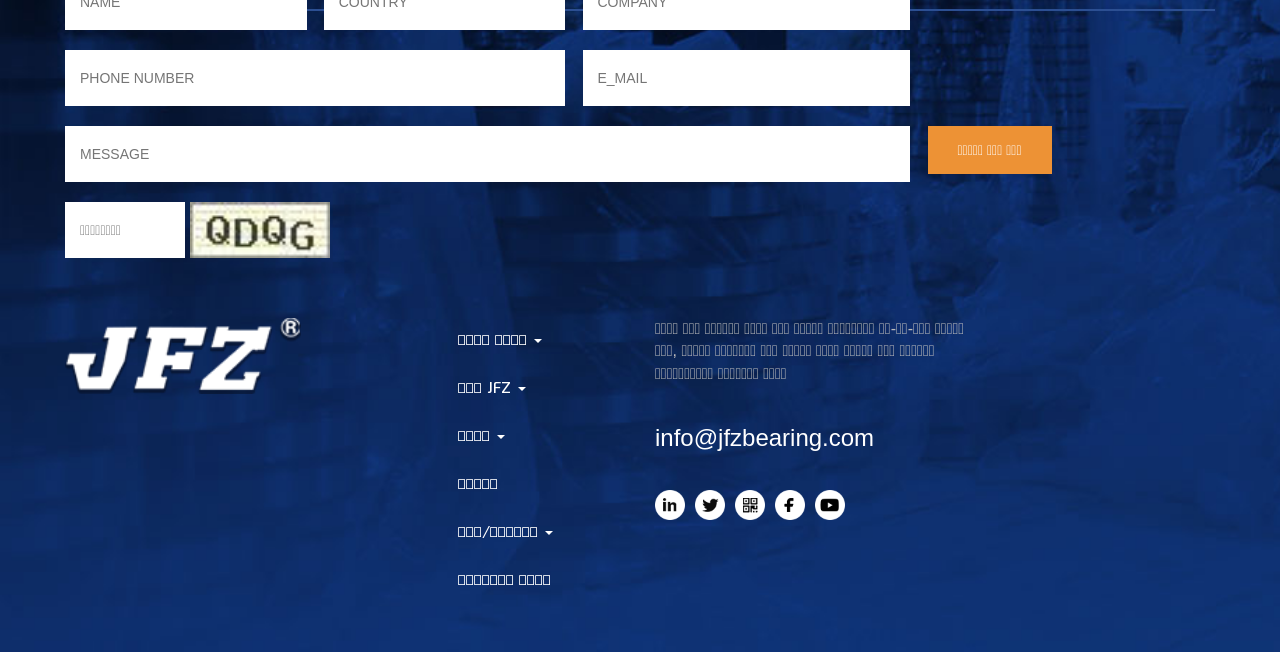Kindly provide the bounding box coordinates of the section you need to click on to fulfill the given instruction: "Enter phone number".

[0.051, 0.076, 0.442, 0.162]